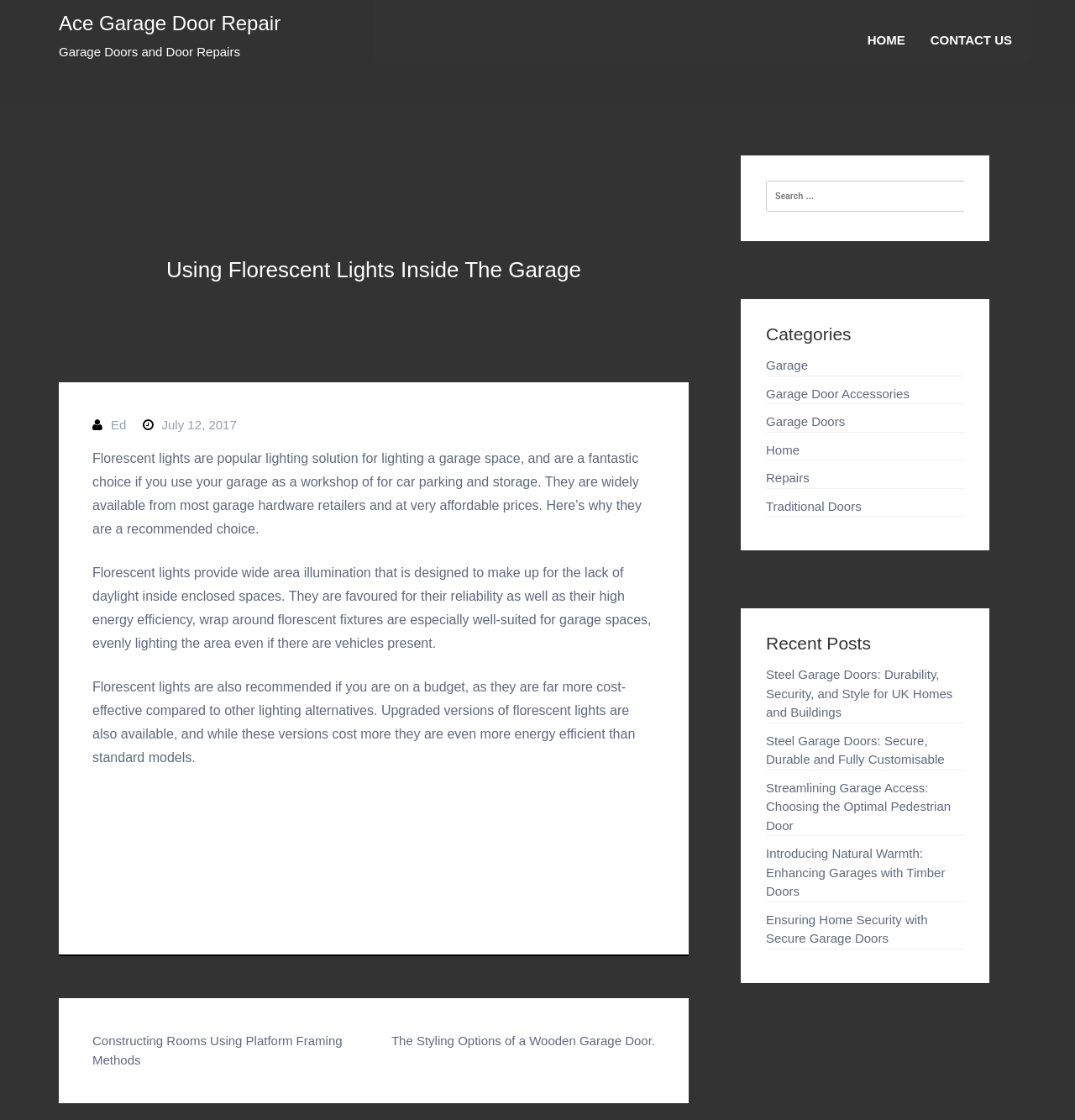Provide the bounding box for the UI element matching this description: "Home".

[0.795, 0.017, 0.854, 0.055]